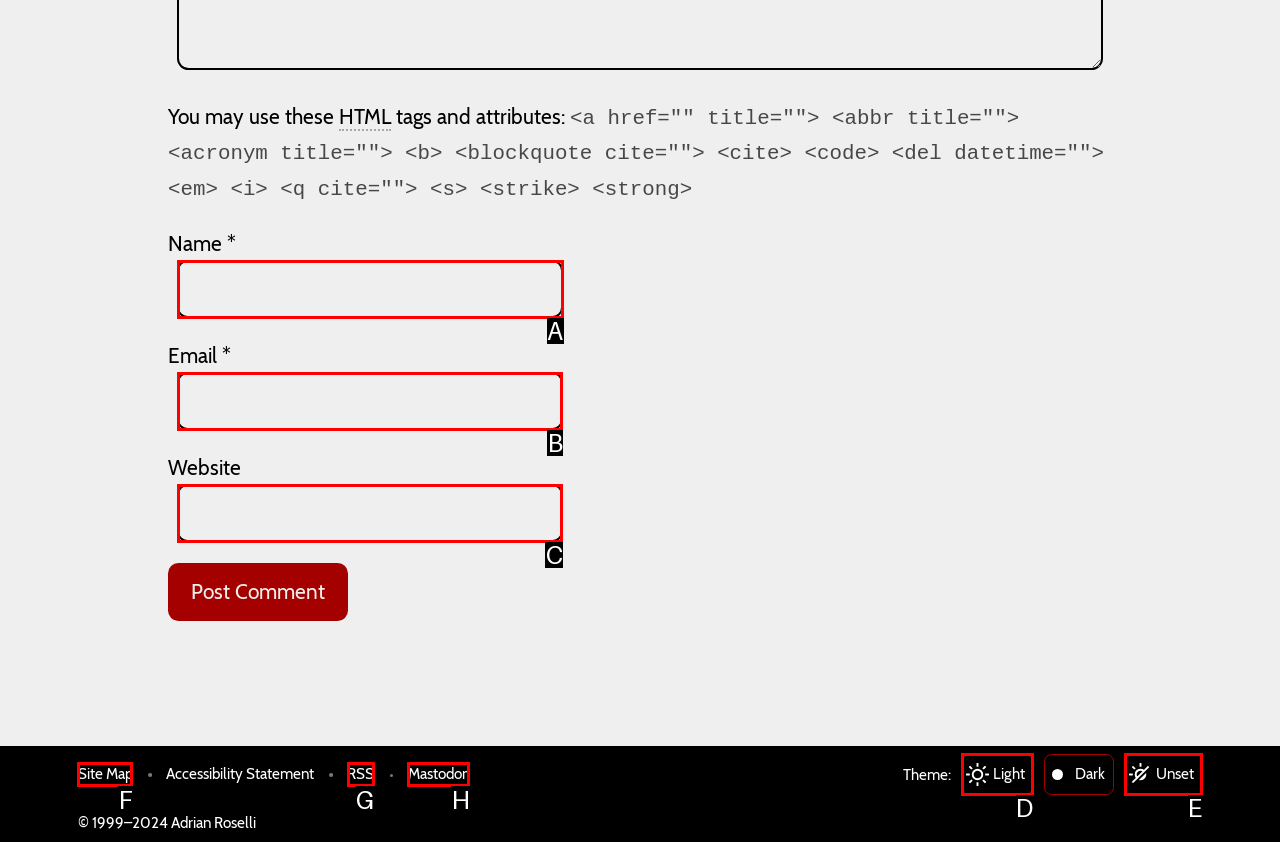Determine the HTML element to click for the instruction: Enter your name.
Answer with the letter corresponding to the correct choice from the provided options.

A